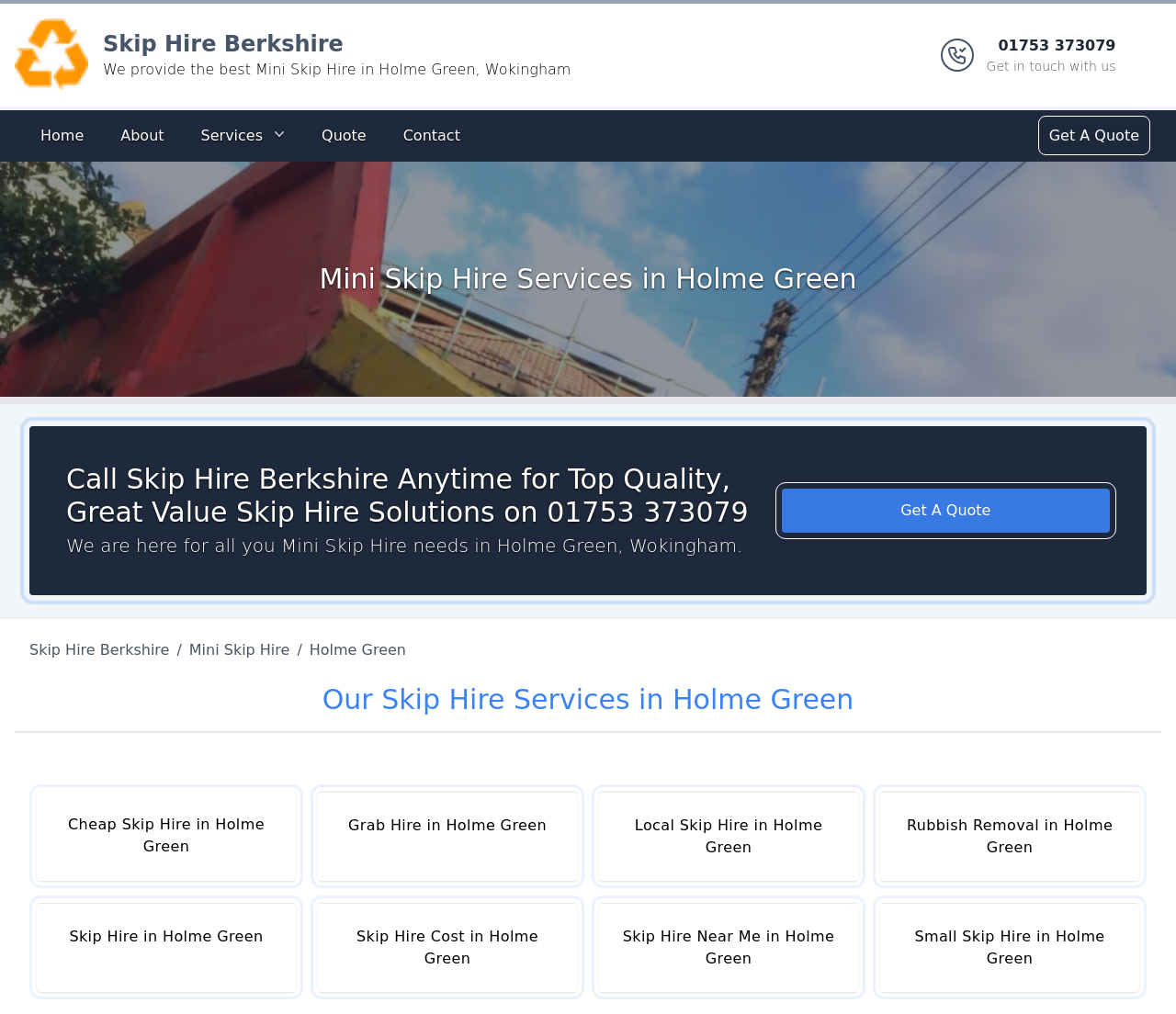Determine the bounding box coordinates for the UI element with the following description: "Skip Hire Berkshire". The coordinates should be four float numbers between 0 and 1, represented as [left, top, right, bottom].

[0.088, 0.031, 0.292, 0.056]